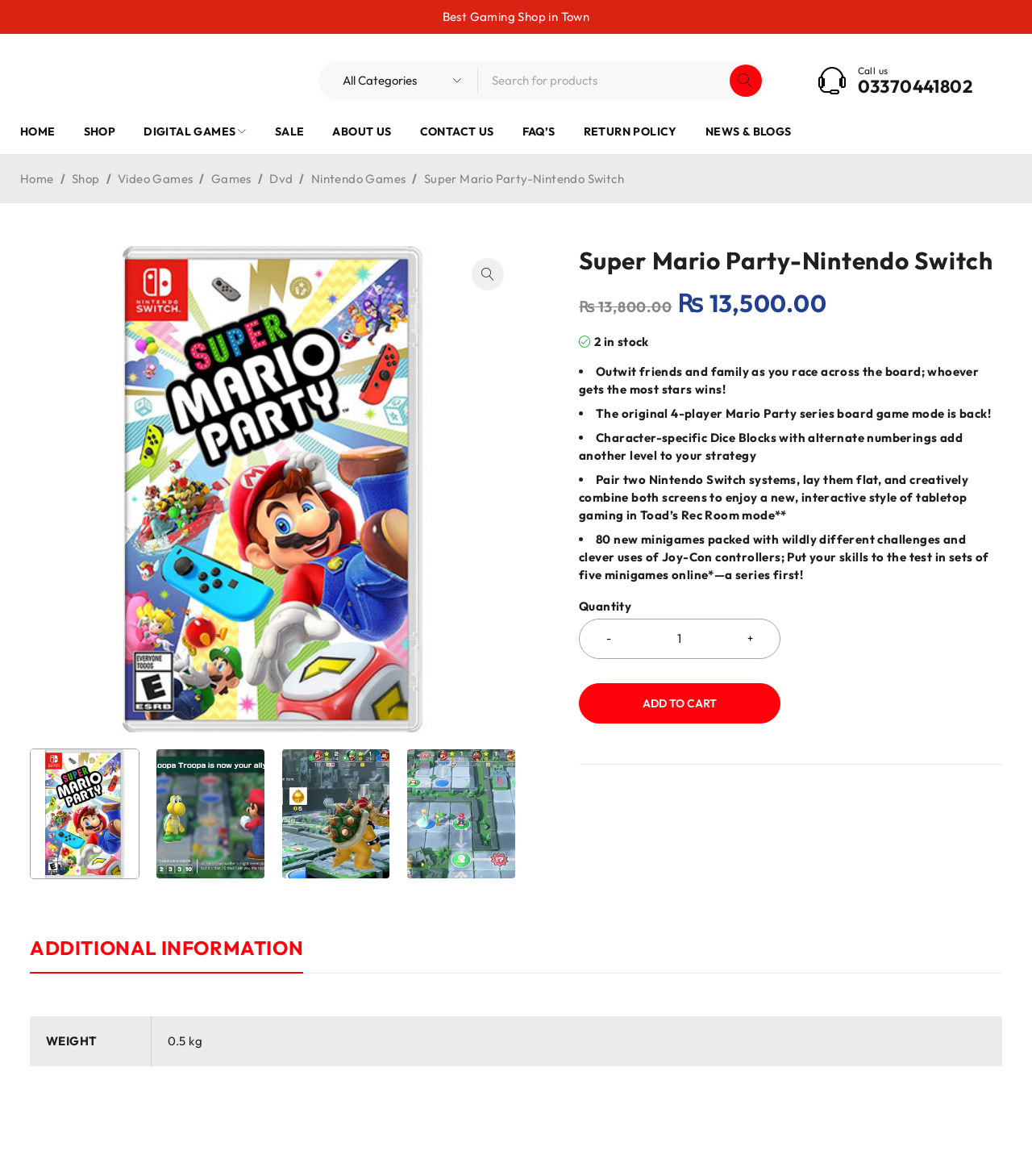What is the function of the '-' button?
Based on the image, please offer an in-depth response to the question.

I inferred this answer by looking at the button element '-' which is likely to be used to decrease the quantity of the product, as it is placed next to the spinbutton element 'Product quantity'.